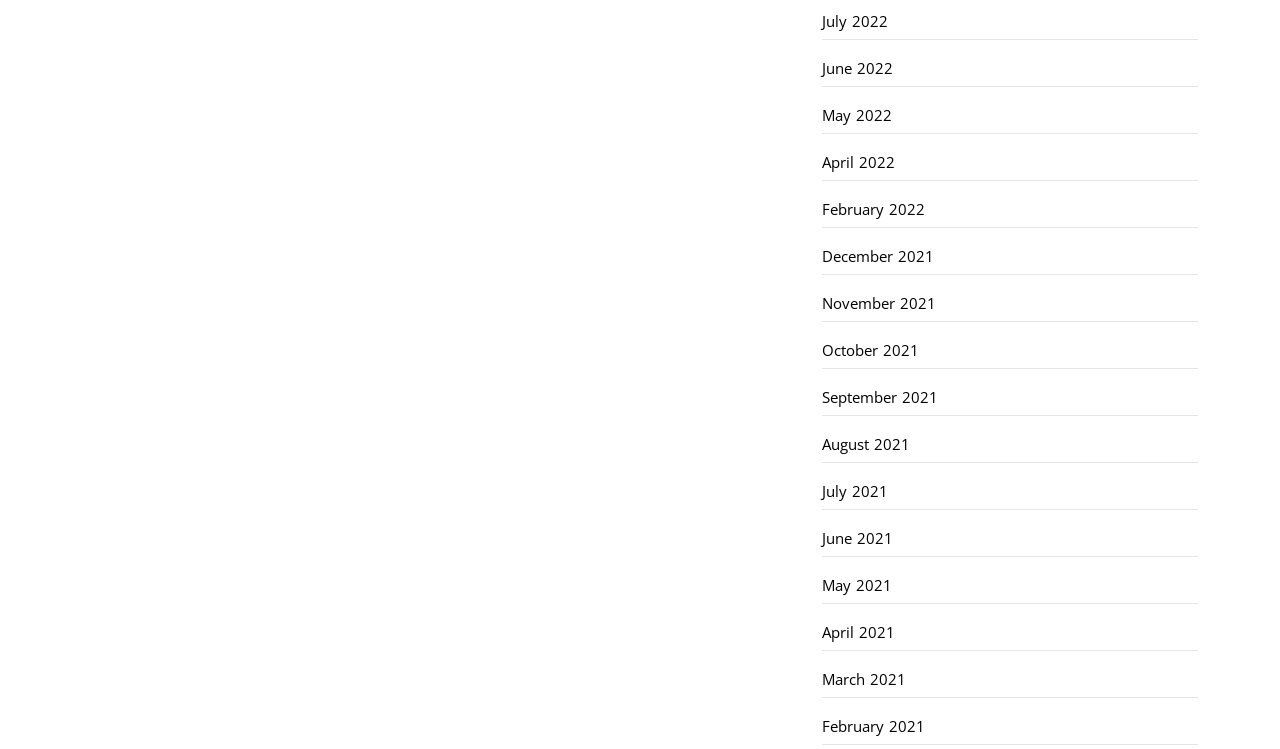How many links are there in total?
Please ensure your answer is as detailed and informative as possible.

I counted the number of links in the list and found that there are 12 links in total, each representing a different month and year.